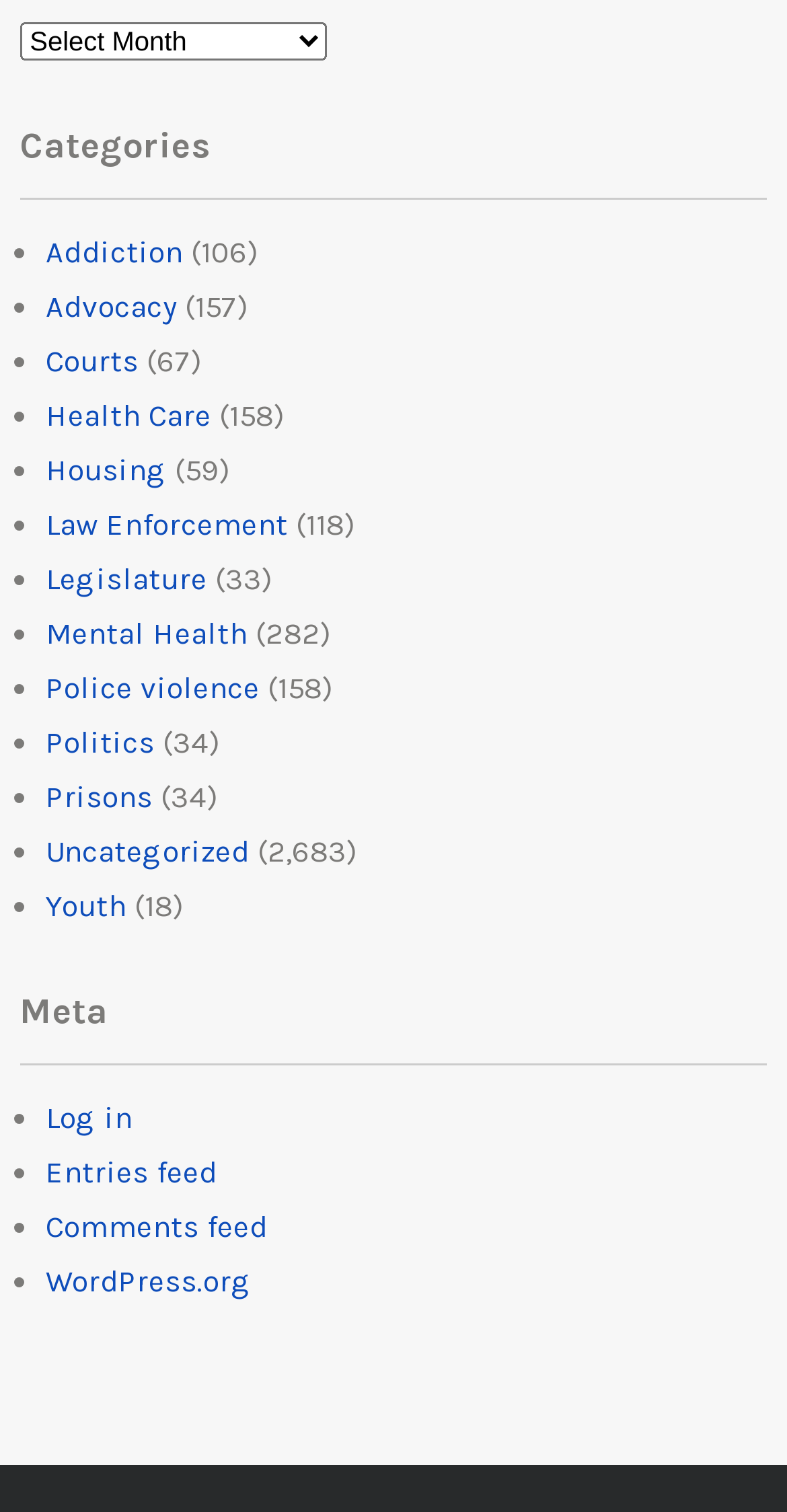Please study the image and answer the question comprehensively:
How many meta links are listed?

I counted the number of links under the 'Meta' heading, and there are 5 links, each representing a meta option.